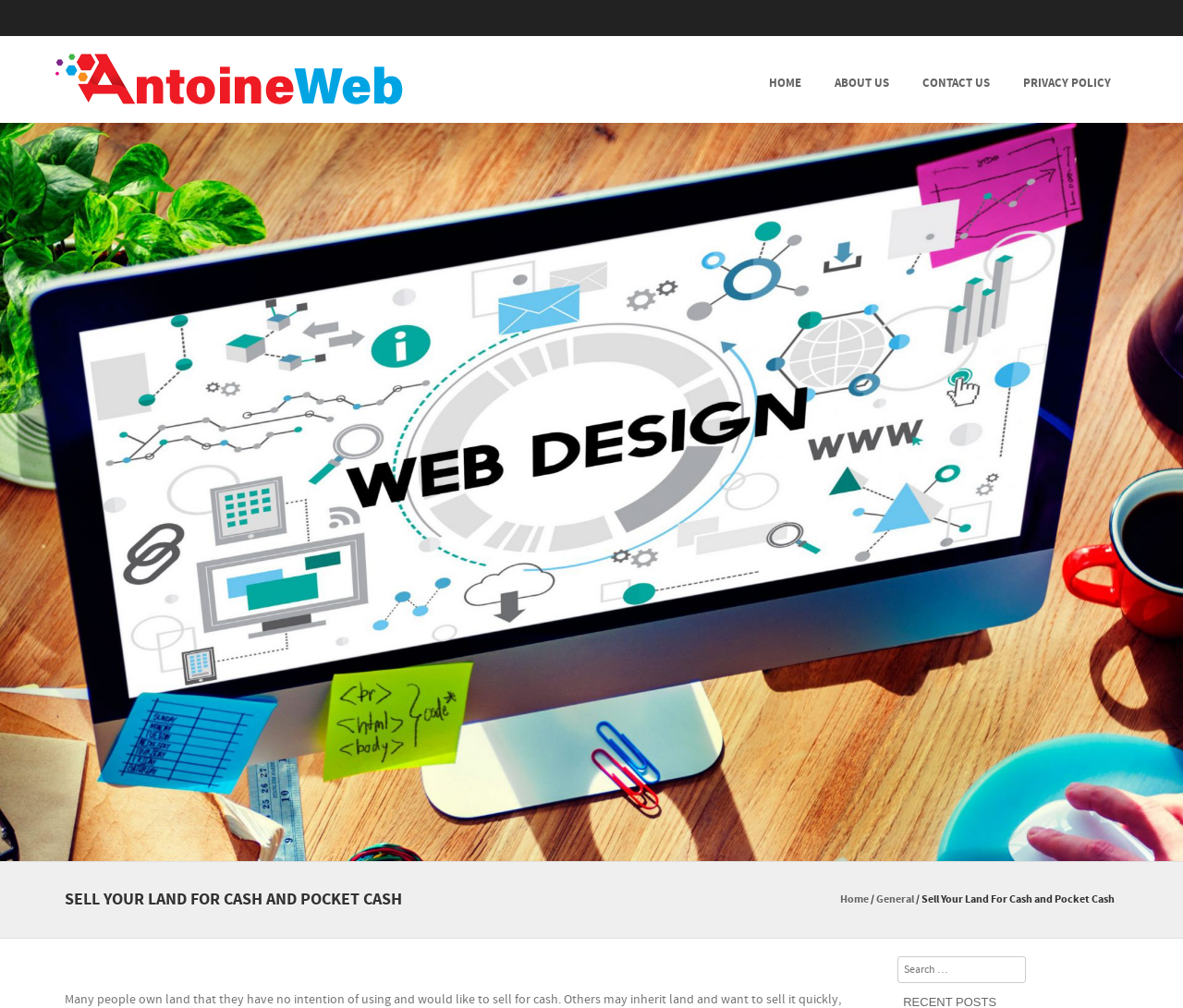Locate the bounding box coordinates of the element's region that should be clicked to carry out the following instruction: "click the Antoine Web logo". The coordinates need to be four float numbers between 0 and 1, i.e., [left, top, right, bottom].

[0.047, 0.053, 0.341, 0.104]